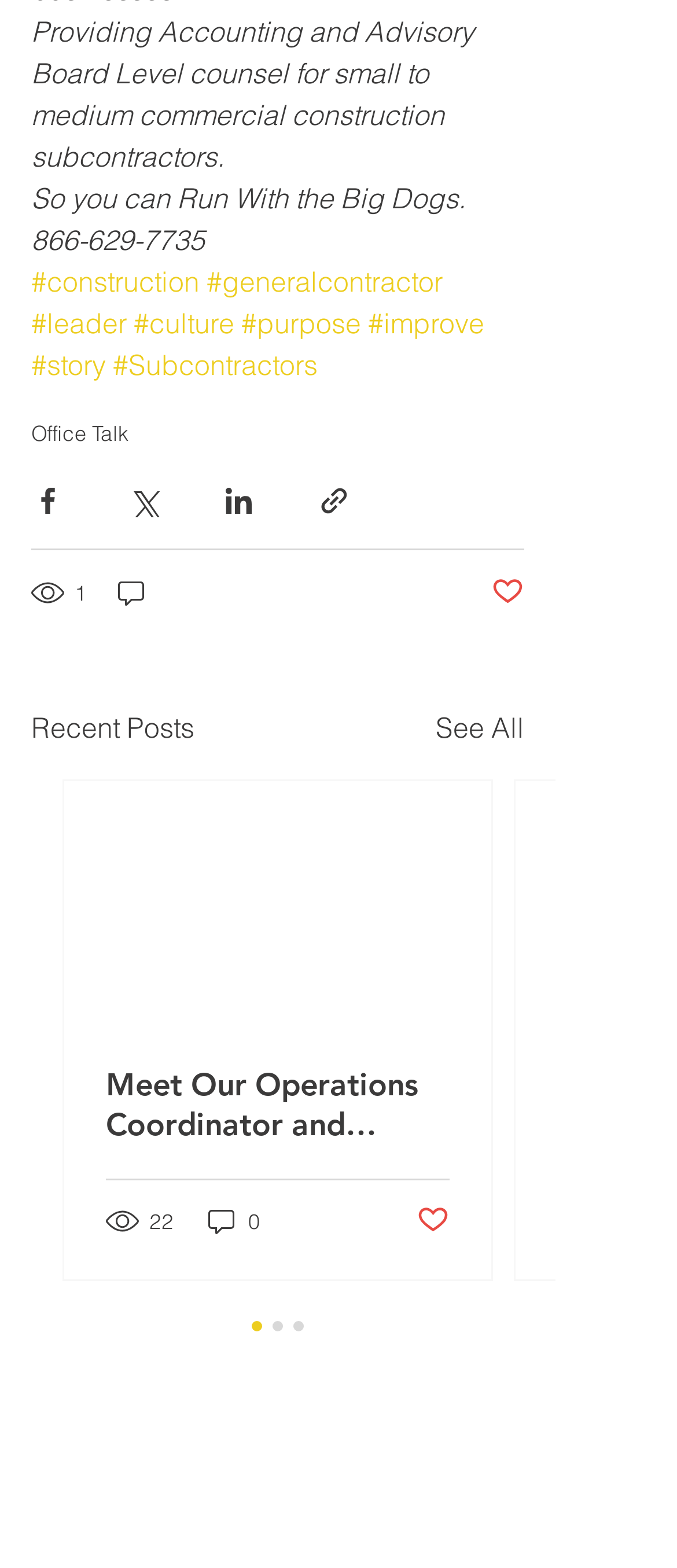Specify the bounding box coordinates of the area that needs to be clicked to achieve the following instruction: "View recent posts".

[0.046, 0.451, 0.287, 0.478]